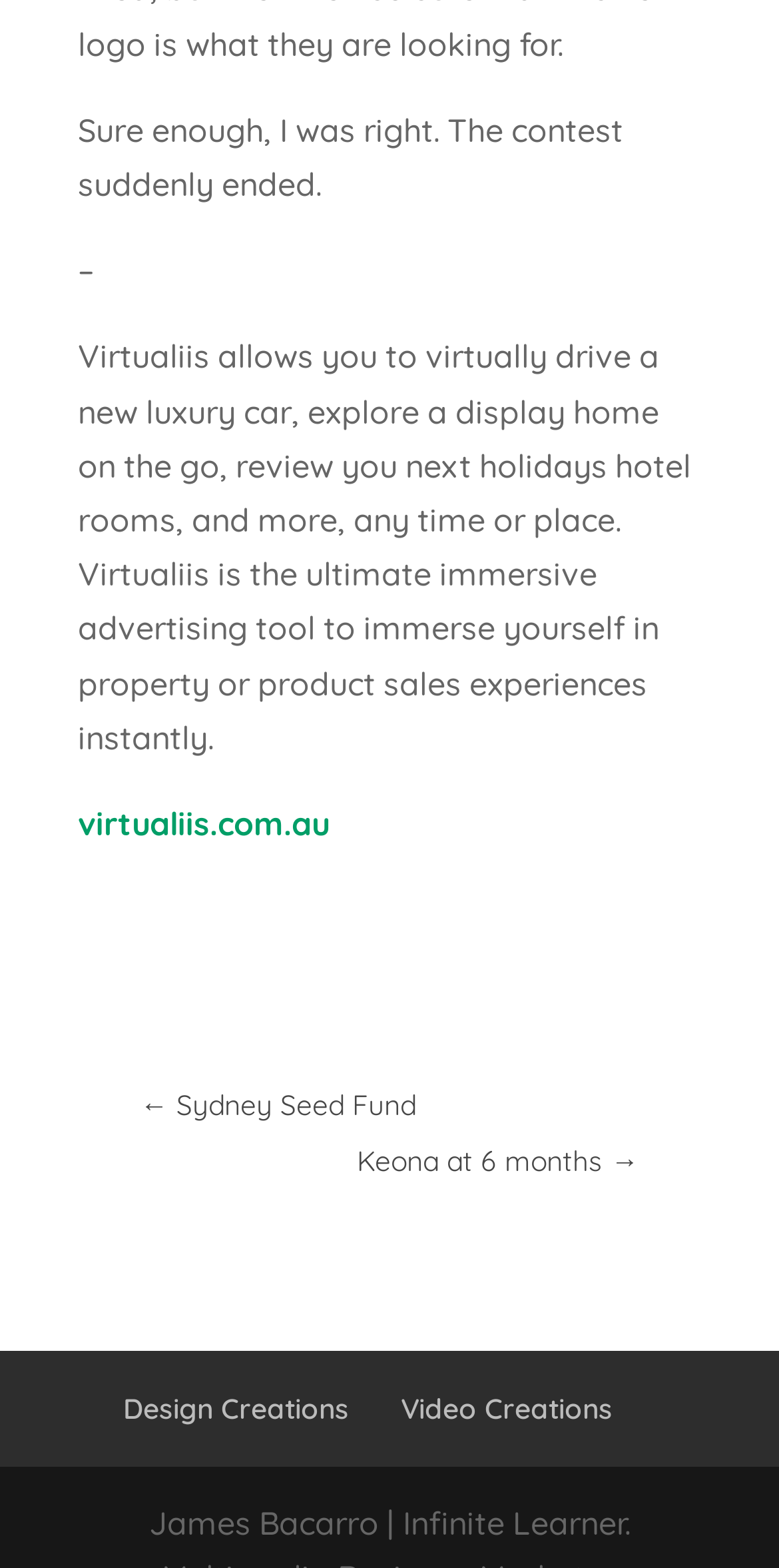Answer the question in a single word or phrase:
What is Virtualiis?

Immersive advertising tool